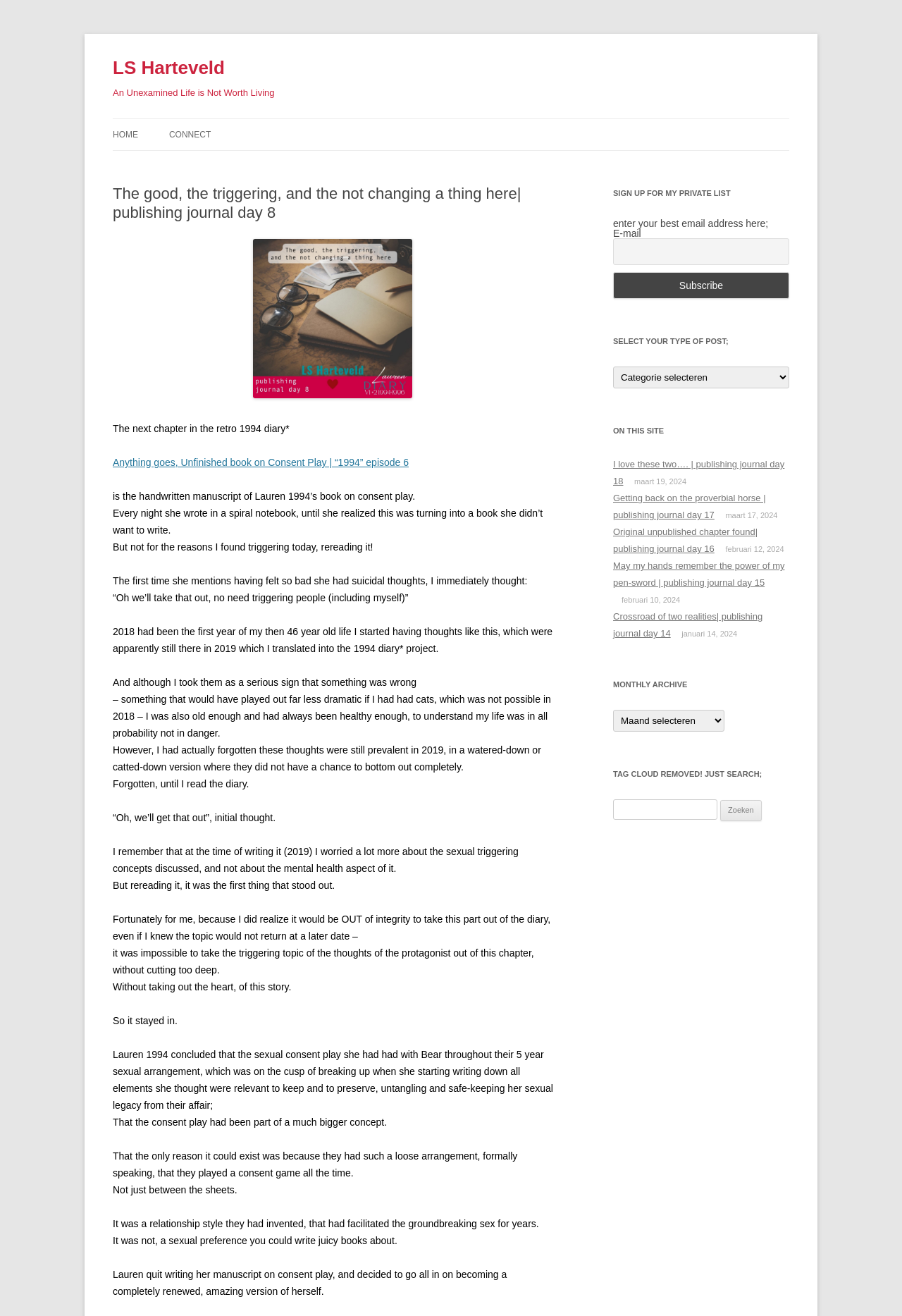Give a detailed overview of the webpage's appearance and contents.

This webpage is a personal blog or journal, with a focus on writing and self-reflection. At the top, there is a heading with the title "LS Harteveld" and a link to the same name. Below this, there is another heading with the quote "An Unexamined Life is Not Worth Living". 

On the left side of the page, there are several links to navigate the website, including "HOME" and "CONNECT". The "CONNECT" section has a header with the title of the blog post, "The good, the triggering, and the not changing a thing here| publishing journal day 8". Below this, there is a brief introduction to the post, followed by a series of paragraphs discussing the author's experiences with writing, mental health, and personal growth.

The text is quite introspective and personal, with the author sharing their thoughts and feelings about their writing process, including struggles with suicidal thoughts and the importance of honesty and integrity in their work. The post also touches on the topic of consent and sexual relationships.

On the right side of the page, there is a complementary section with a heading "SIGN UP FOR MY PRIVATE LIST" and a form to enter an email address to subscribe. Below this, there are links to select the type of post to view, as well as a list of recent posts with dates and titles. There is also a section for monthly archives and a search function.

Overall, the webpage has a simple and clean design, with a focus on the author's writing and personal reflections.